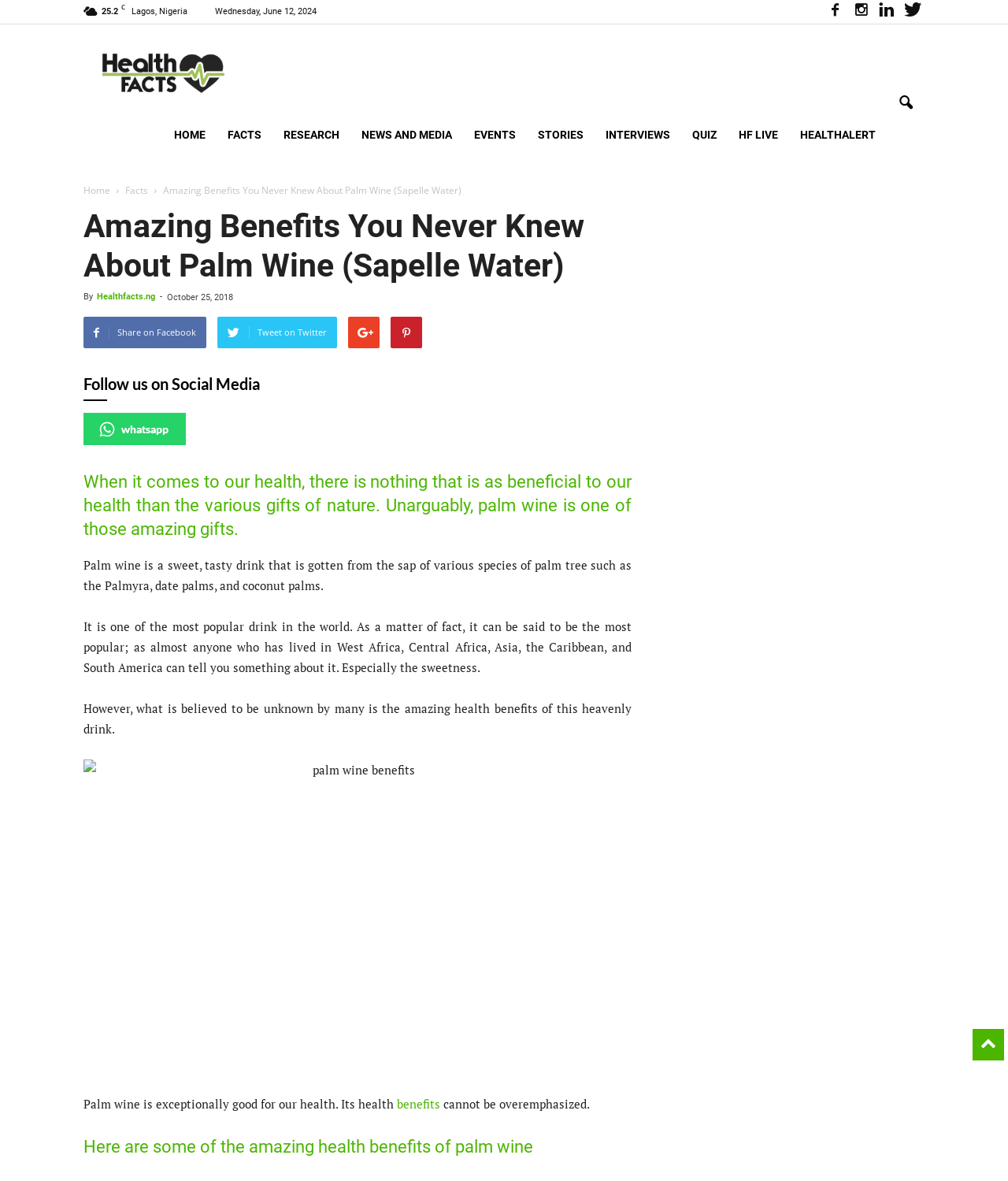Please answer the following question using a single word or phrase: 
What is the topic of the article?

Palm wine benefits